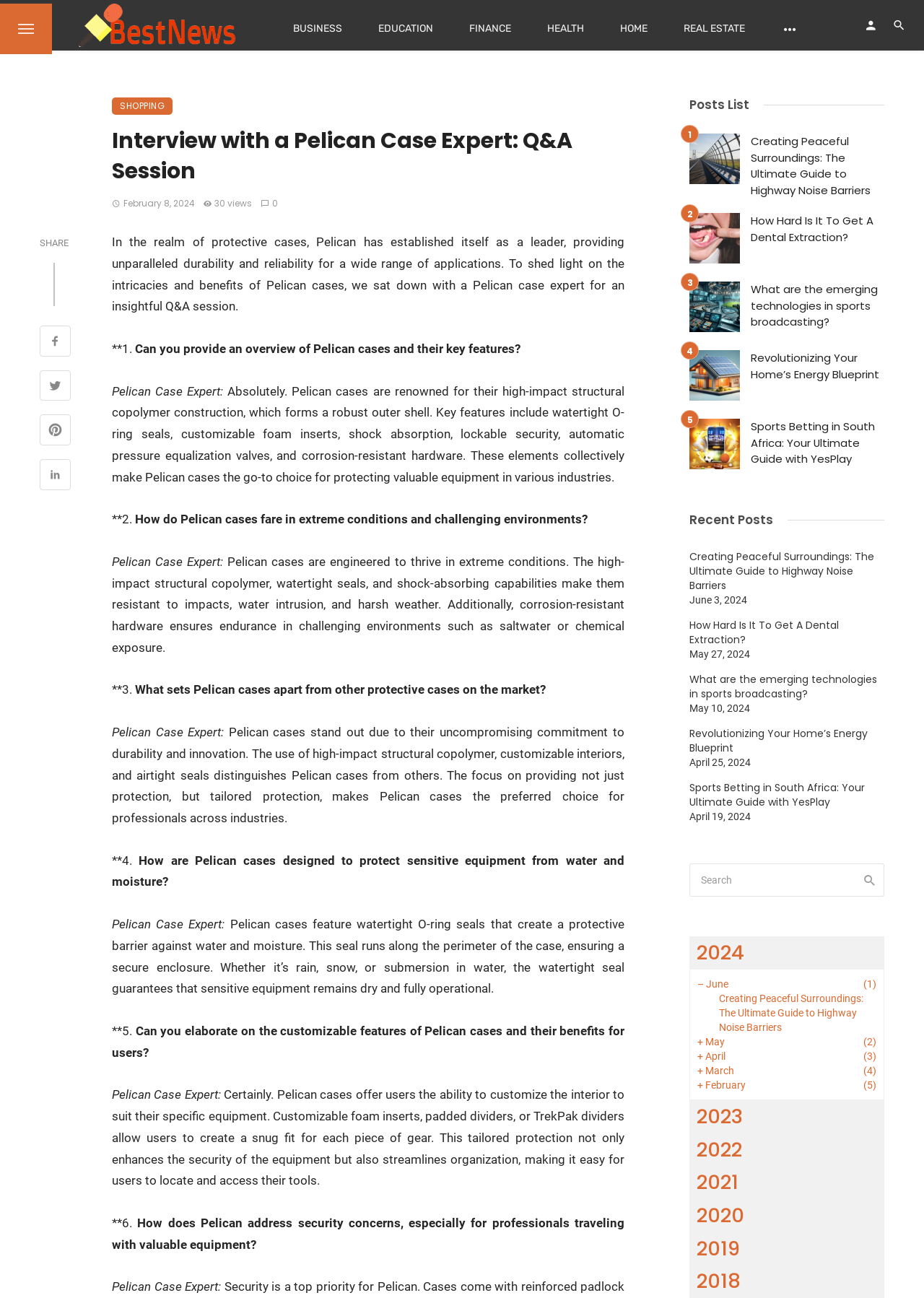Please respond to the question with a concise word or phrase:
What is the name of the section below the Q&A session?

Posts List